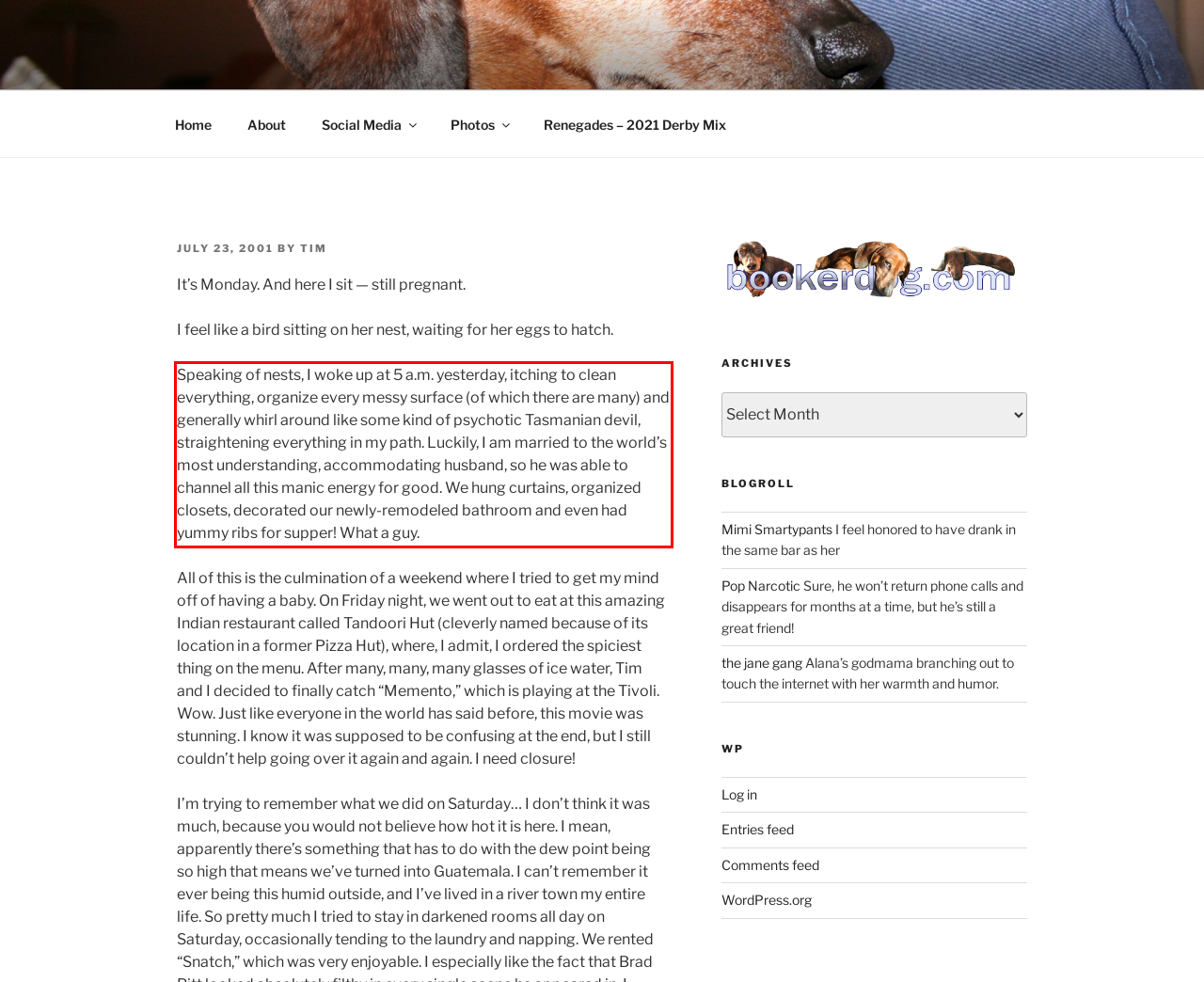Given a screenshot of a webpage, locate the red bounding box and extract the text it encloses.

Speaking of nests, I woke up at 5 a.m. yesterday, itching to clean everything, organize every messy surface (of which there are many) and generally whirl around like some kind of psychotic Tasmanian devil, straightening everything in my path. Luckily, I am married to the world’s most understanding, accommodating husband, so he was able to channel all this manic energy for good. We hung curtains, organized closets, decorated our newly-remodeled bathroom and even had yummy ribs for supper! What a guy.